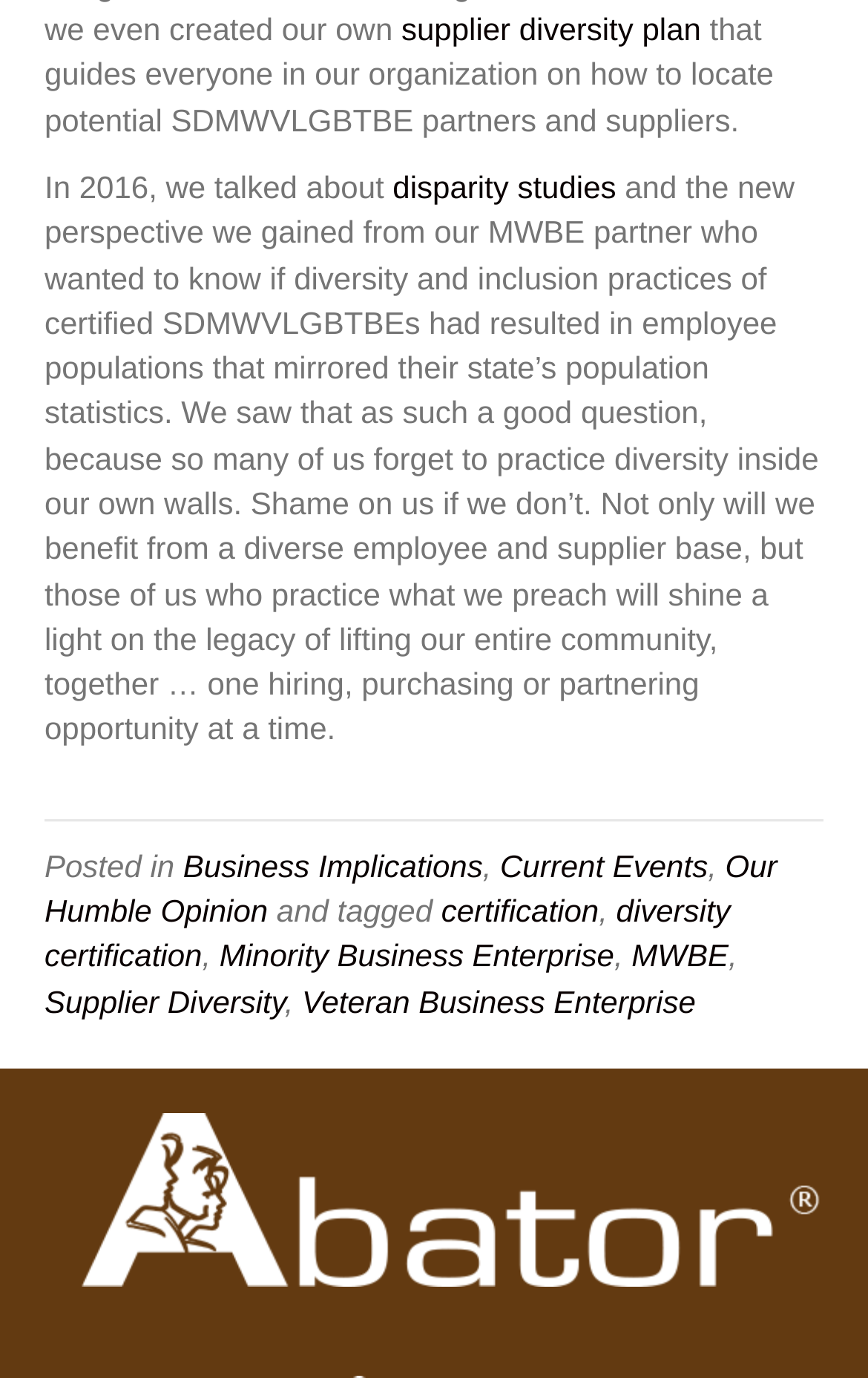Provide the bounding box coordinates of the section that needs to be clicked to accomplish the following instruction: "Click on supplier diversity plan."

[0.462, 0.008, 0.808, 0.034]